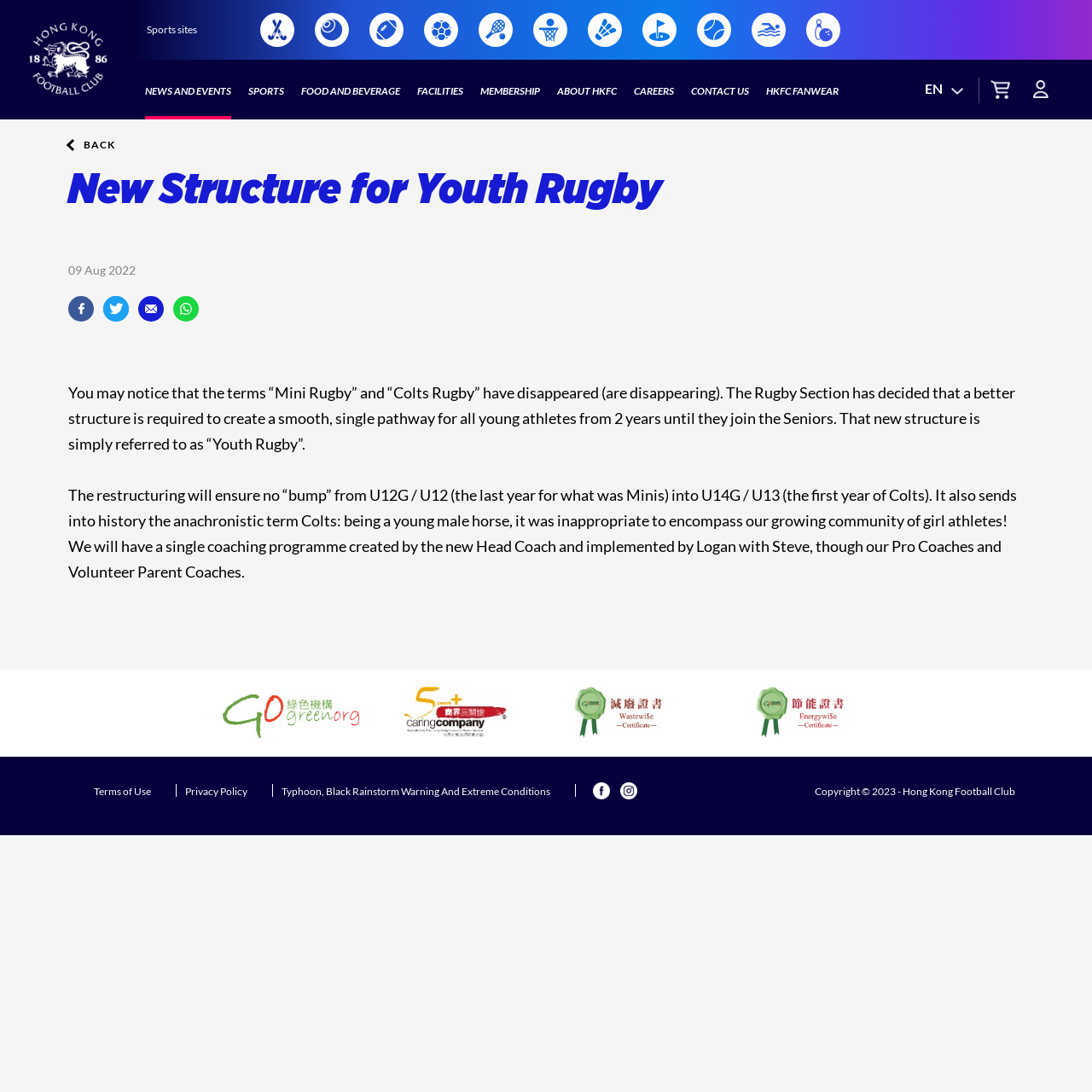Identify and provide the bounding box coordinates of the UI element described: "parent_node: Tennis". The coordinates should be formatted as [left, top, right, bottom], with each number being a float between 0 and 1.

[0.638, 0.012, 0.669, 0.043]